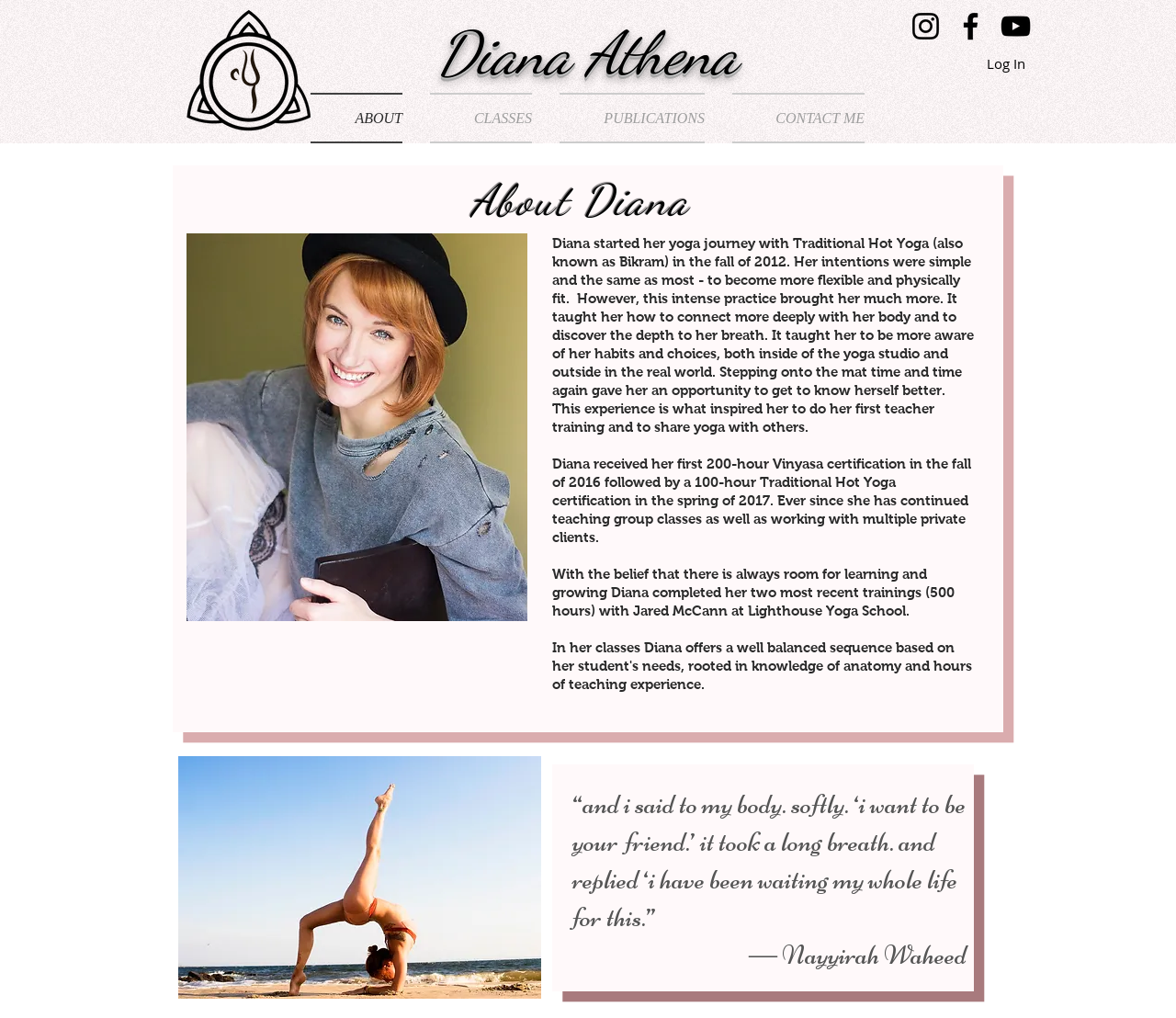Find the bounding box coordinates of the clickable region needed to perform the following instruction: "Log In". The coordinates should be provided as four float numbers between 0 and 1, i.e., [left, top, right, bottom].

[0.828, 0.047, 0.883, 0.077]